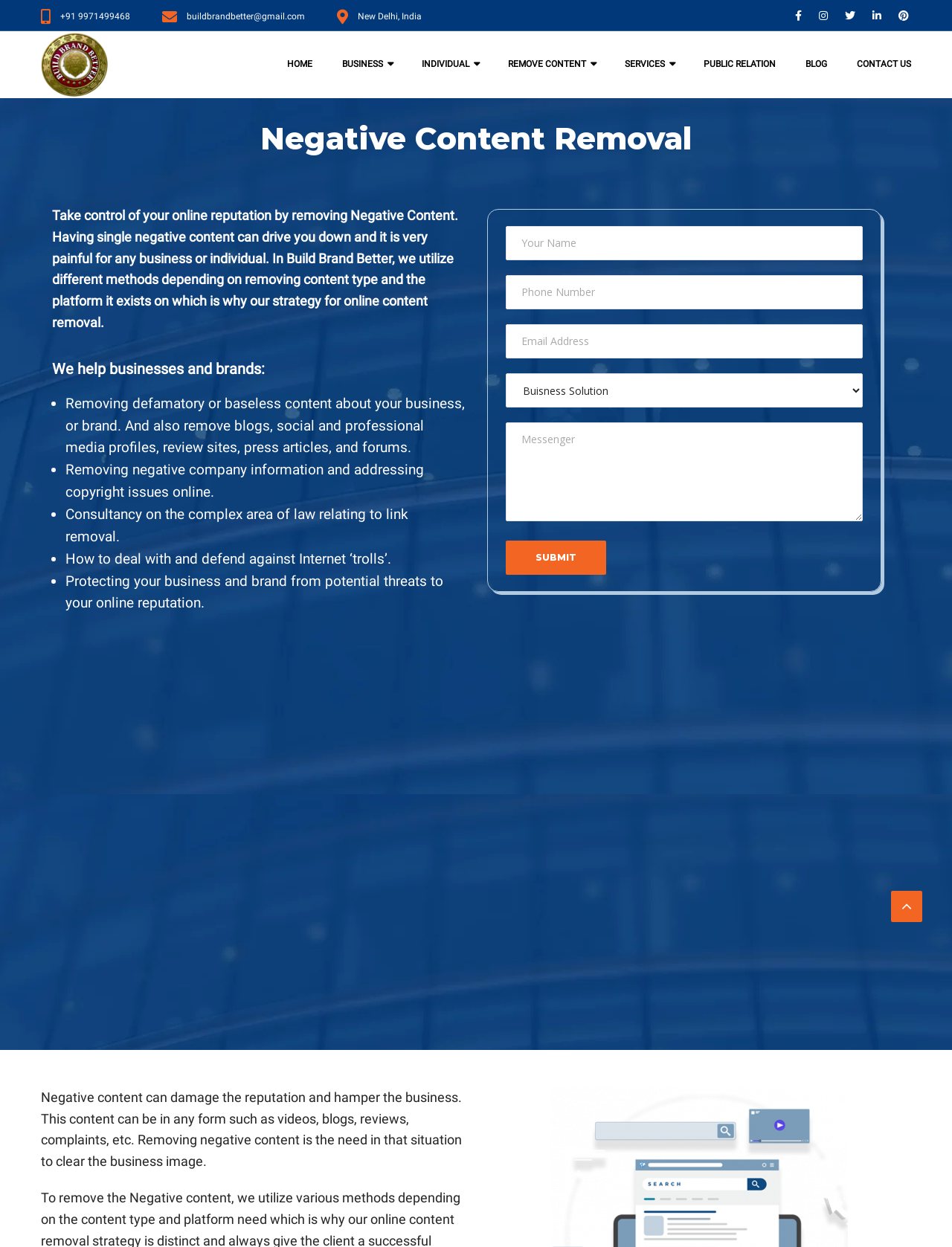Provide a short answer using a single word or phrase for the following question: 
What is the purpose of the contact form?

To submit inquiry